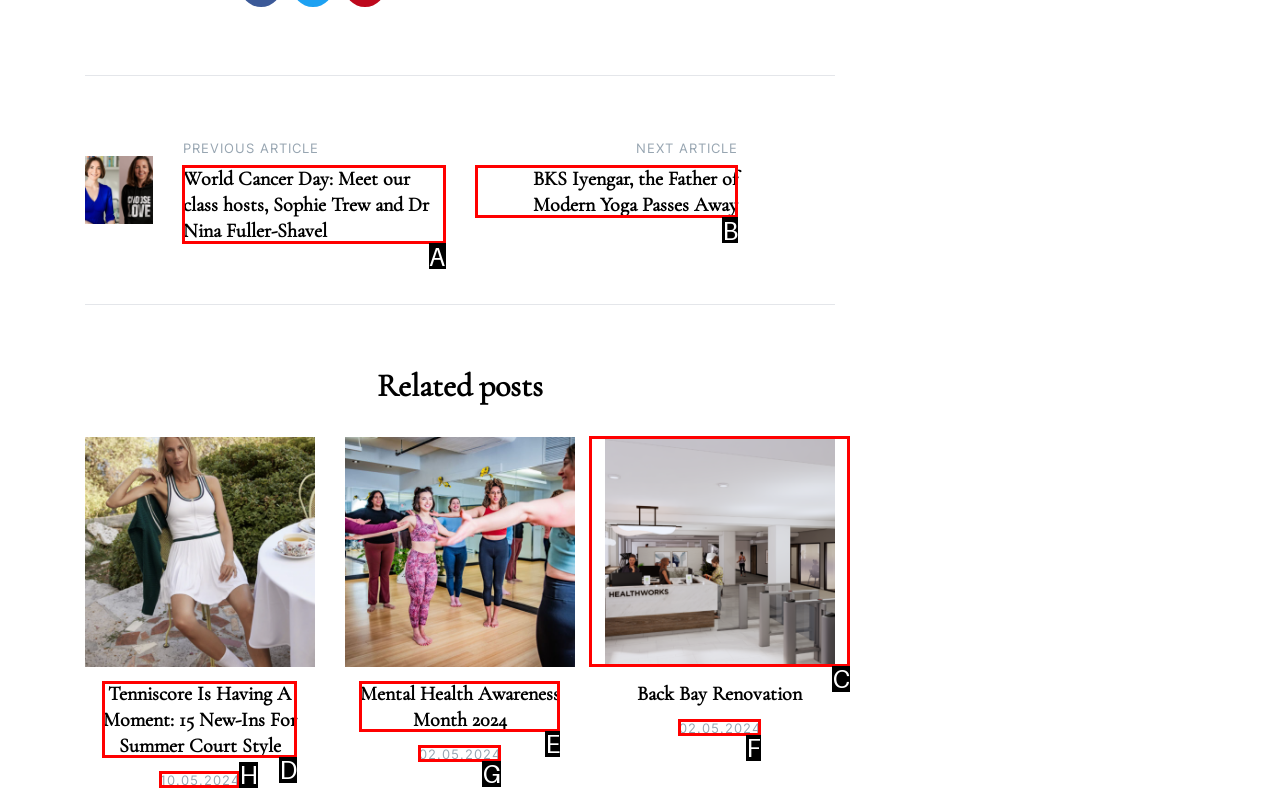Determine which option fits the following description: CRAFTSMANSHIP
Answer with the corresponding option's letter directly.

None